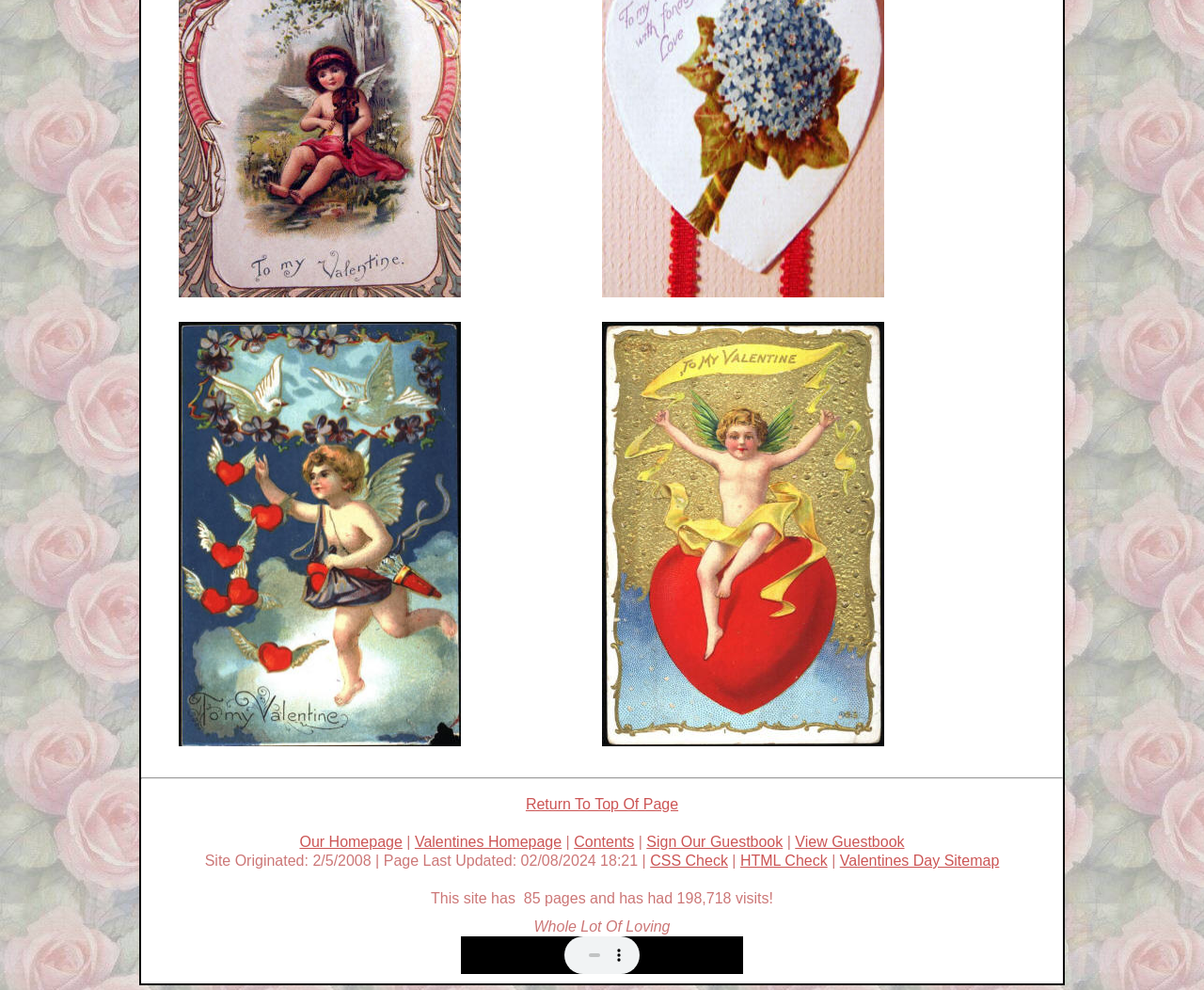Provide a one-word or brief phrase answer to the question:
What is the purpose of the link 'Return To Top Of Page'?

To return to top